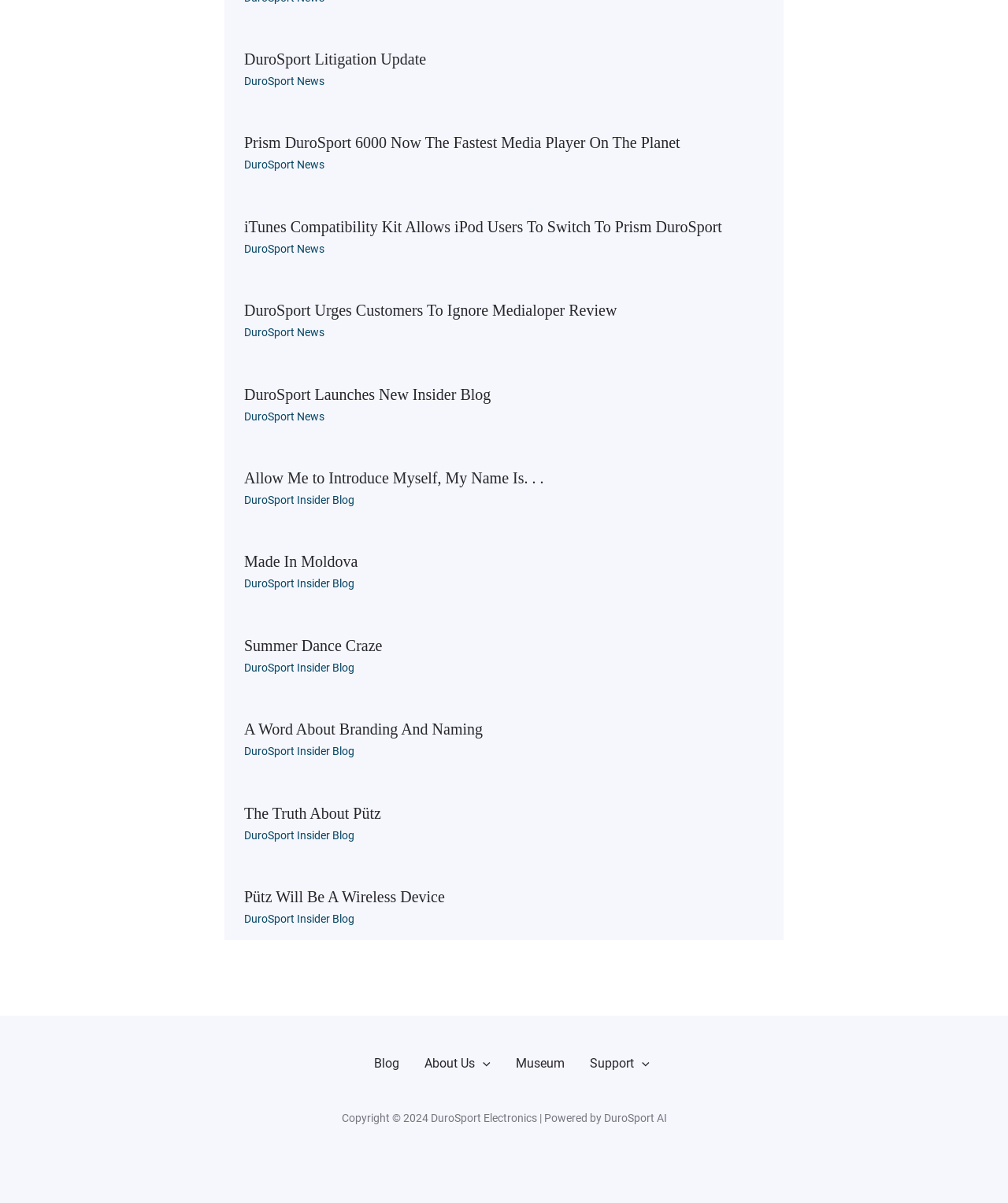Please provide a brief answer to the following inquiry using a single word or phrase:
What is the name of the company mentioned in the copyright notice?

DuroSport Electronics